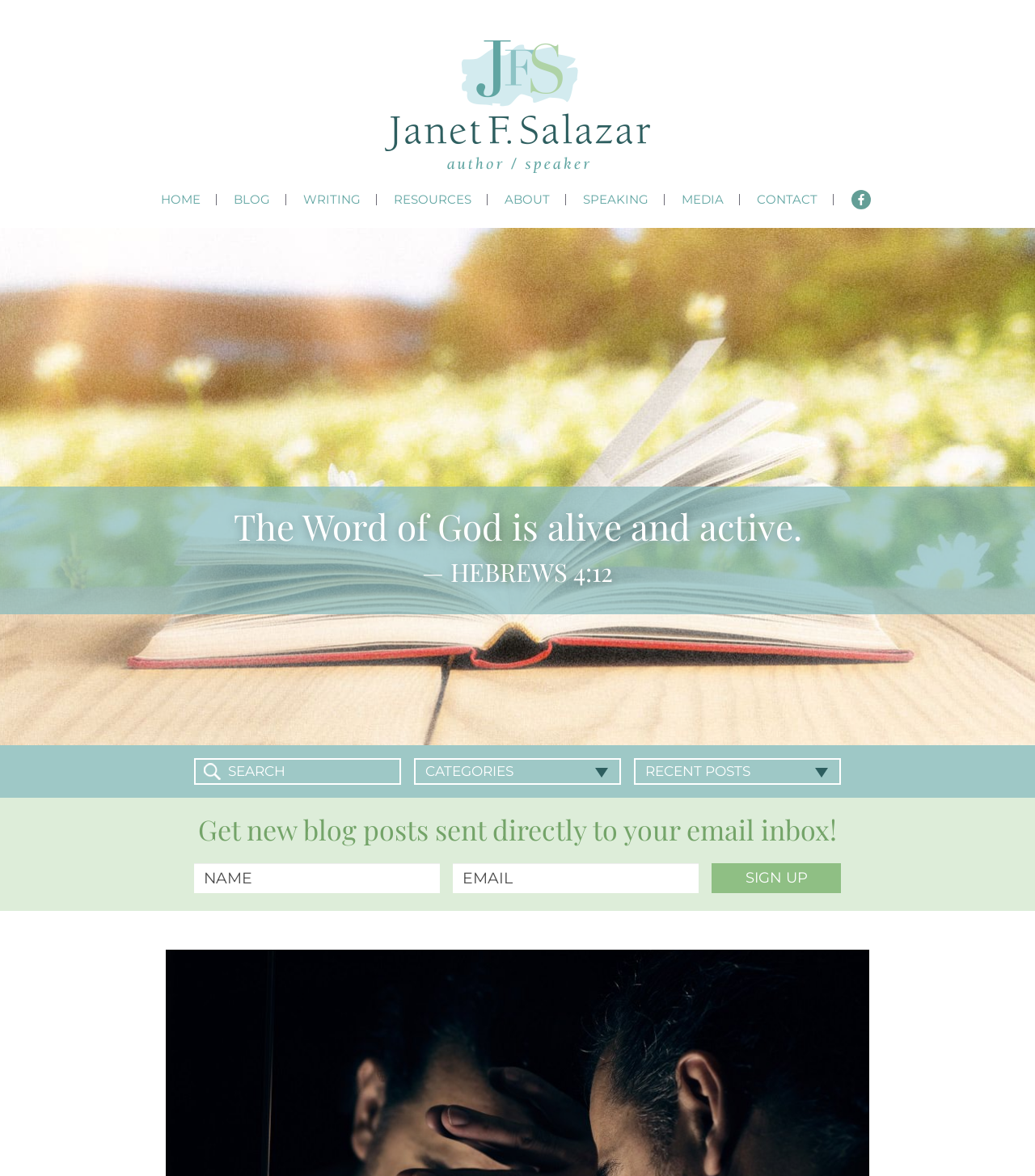Determine the bounding box coordinates of the clickable region to execute the instruction: "Read the latest blog post". The coordinates should be four float numbers between 0 and 1, denoted as [left, top, right, bottom].

[0.0, 0.425, 1.0, 0.502]